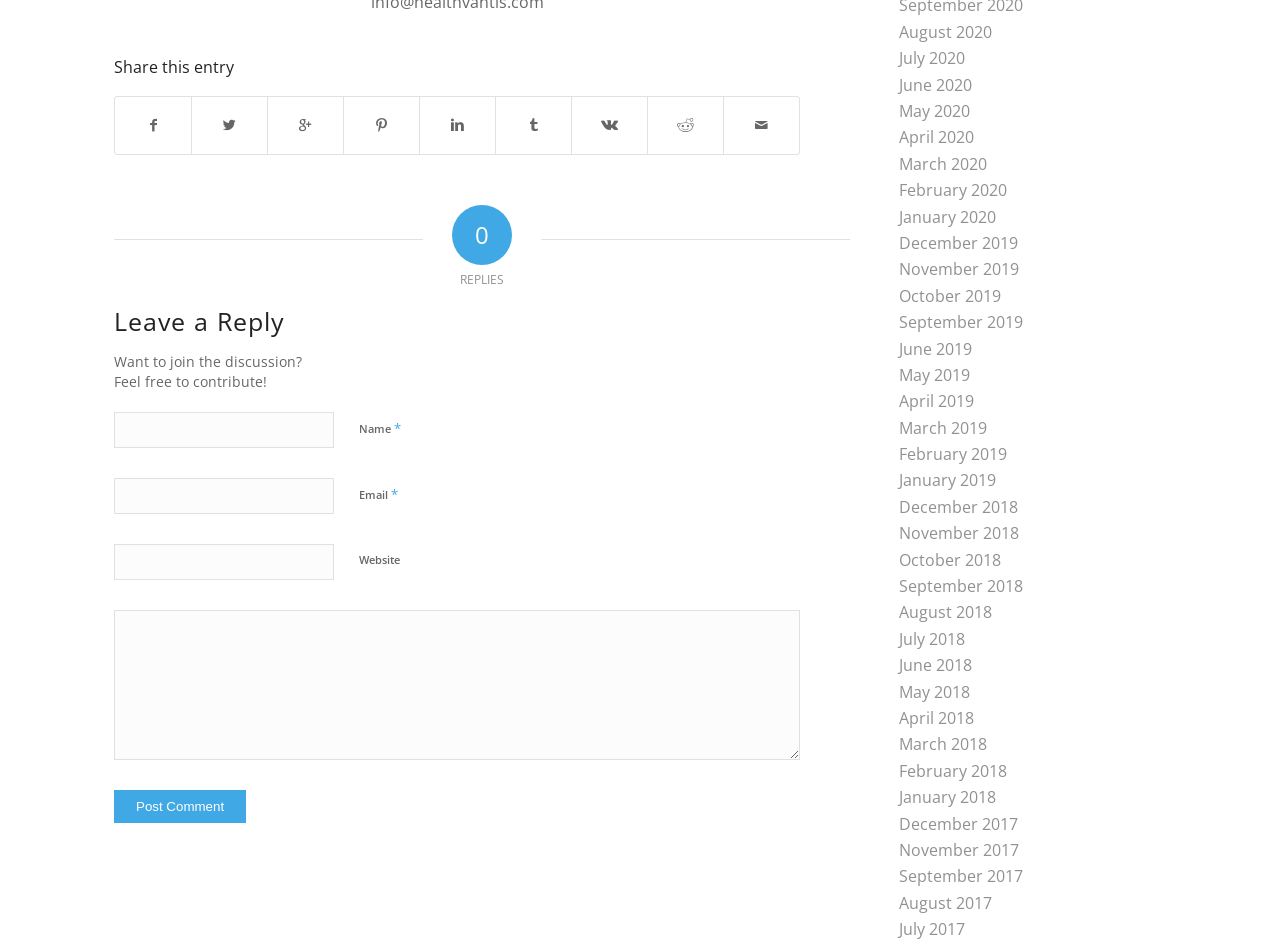Using the provided element description, identify the bounding box coordinates as (top-left x, top-left y, bottom-right x, bottom-right y). Ensure all values are between 0 and 1. Description: name="comment"

[0.089, 0.645, 0.625, 0.803]